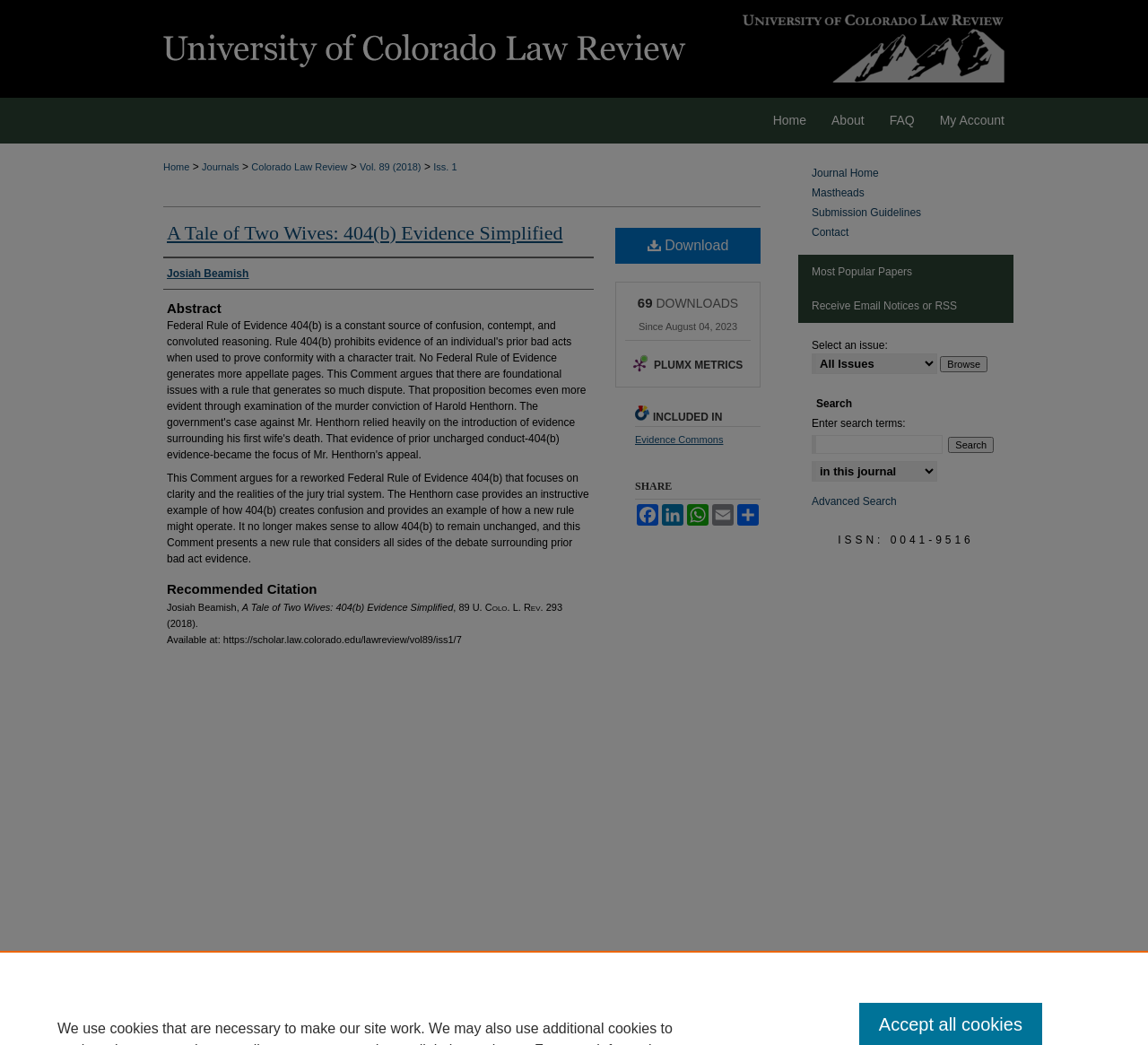Locate the UI element described by Submission Guidelines in the provided webpage screenshot. Return the bounding box coordinates in the format (top-left x, top-left y, bottom-right x, bottom-right y), ensuring all values are between 0 and 1.

[0.707, 0.197, 0.883, 0.209]